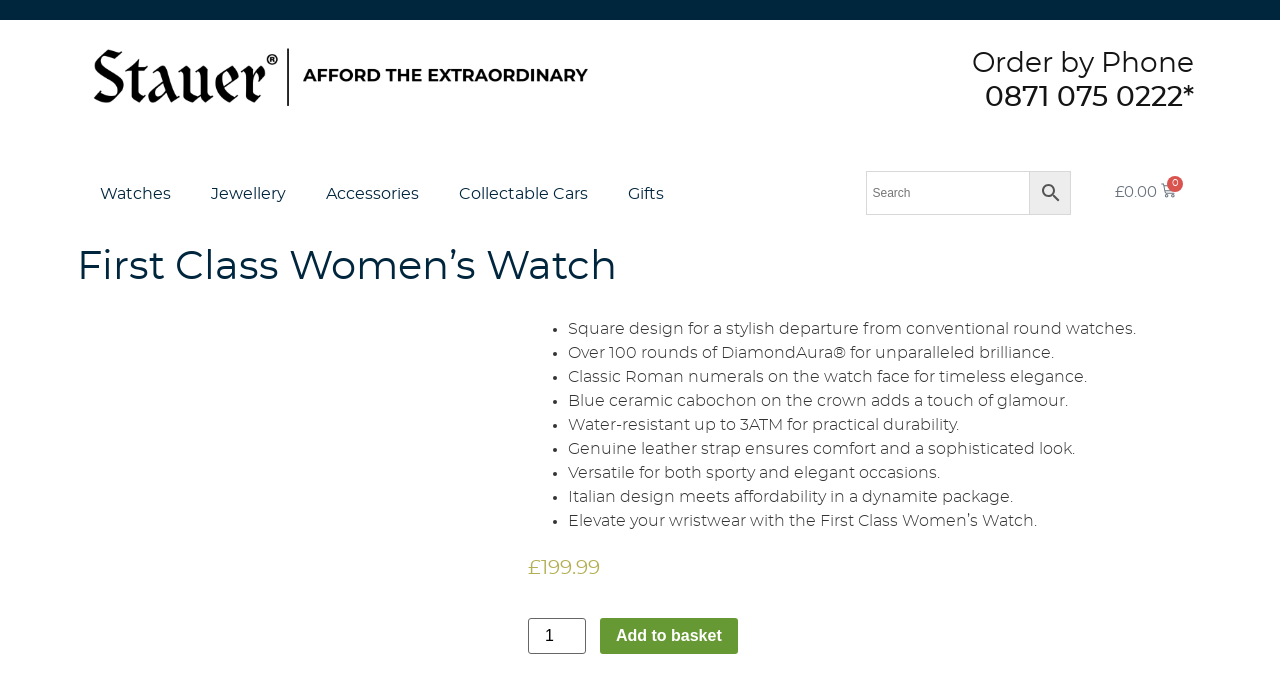What is the price of the watch?
Provide a comprehensive and detailed answer to the question.

I found the price of the watch by looking at the text elements on the webpage. Specifically, I found the text '£' and '199.99' next to each other, indicating the price of the watch.